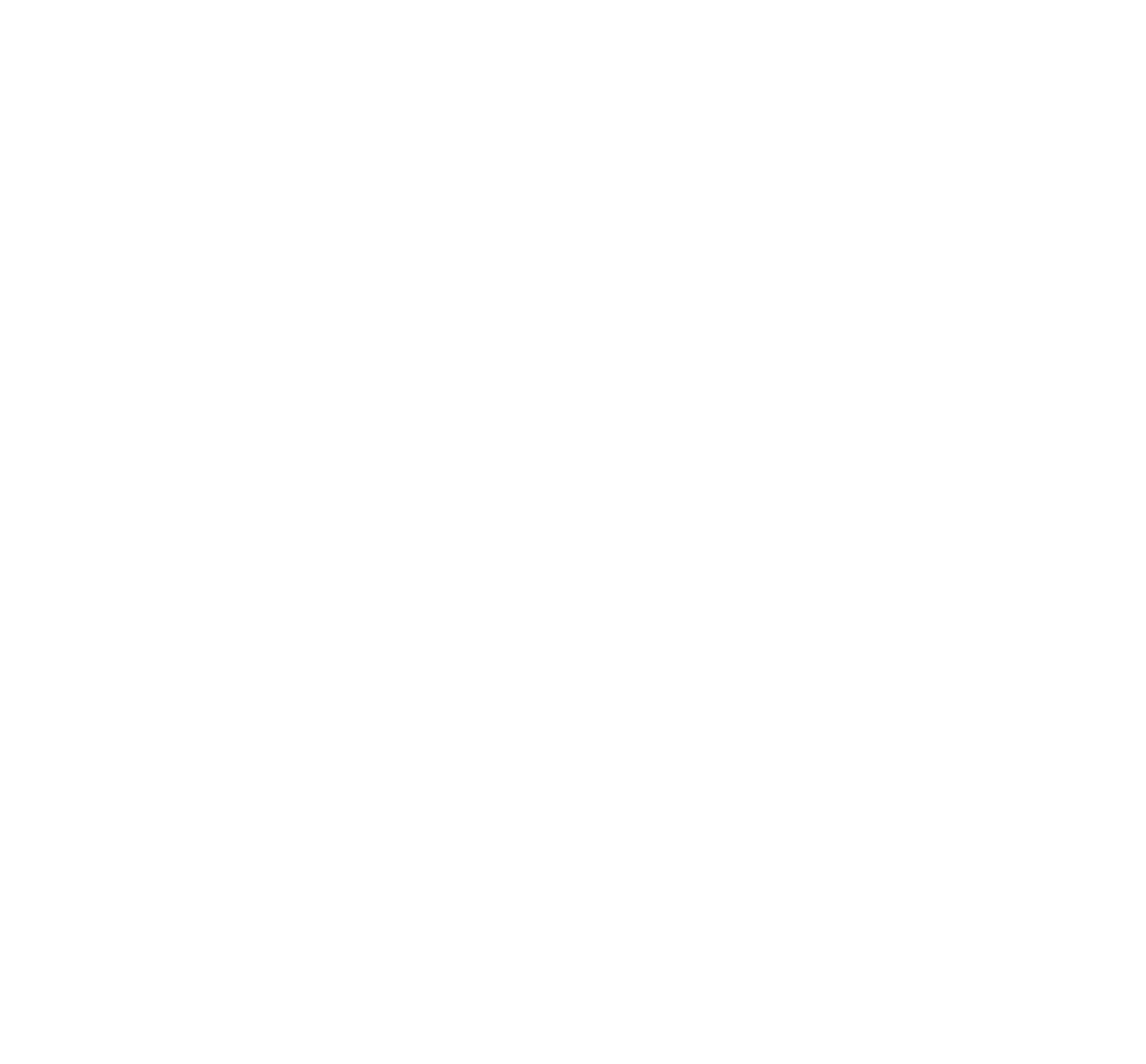What is the company name mentioned in the 'About' section?
Please utilize the information in the image to give a detailed response to the question.

The 'About' section is located in the middle of the webpage, and it contains links to 'monnit', 'news', 'awards', 'careers', and 'how it works'. The company name mentioned in this section is Monnit.